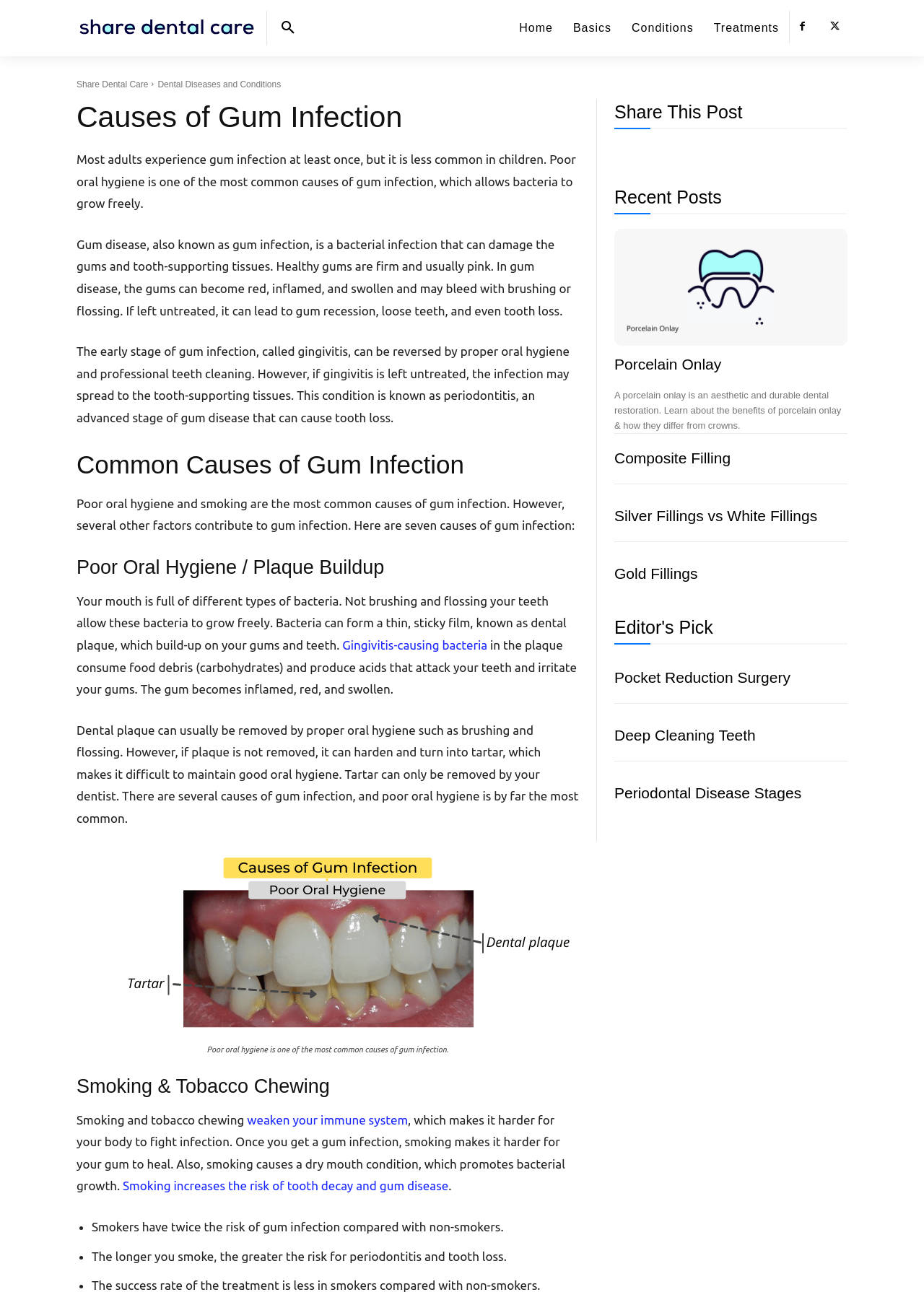Locate the bounding box coordinates of the area you need to click to fulfill this instruction: 'Read about the causes of gum infection'. The coordinates must be in the form of four float numbers ranging from 0 to 1: [left, top, right, bottom].

[0.083, 0.349, 0.627, 0.37]